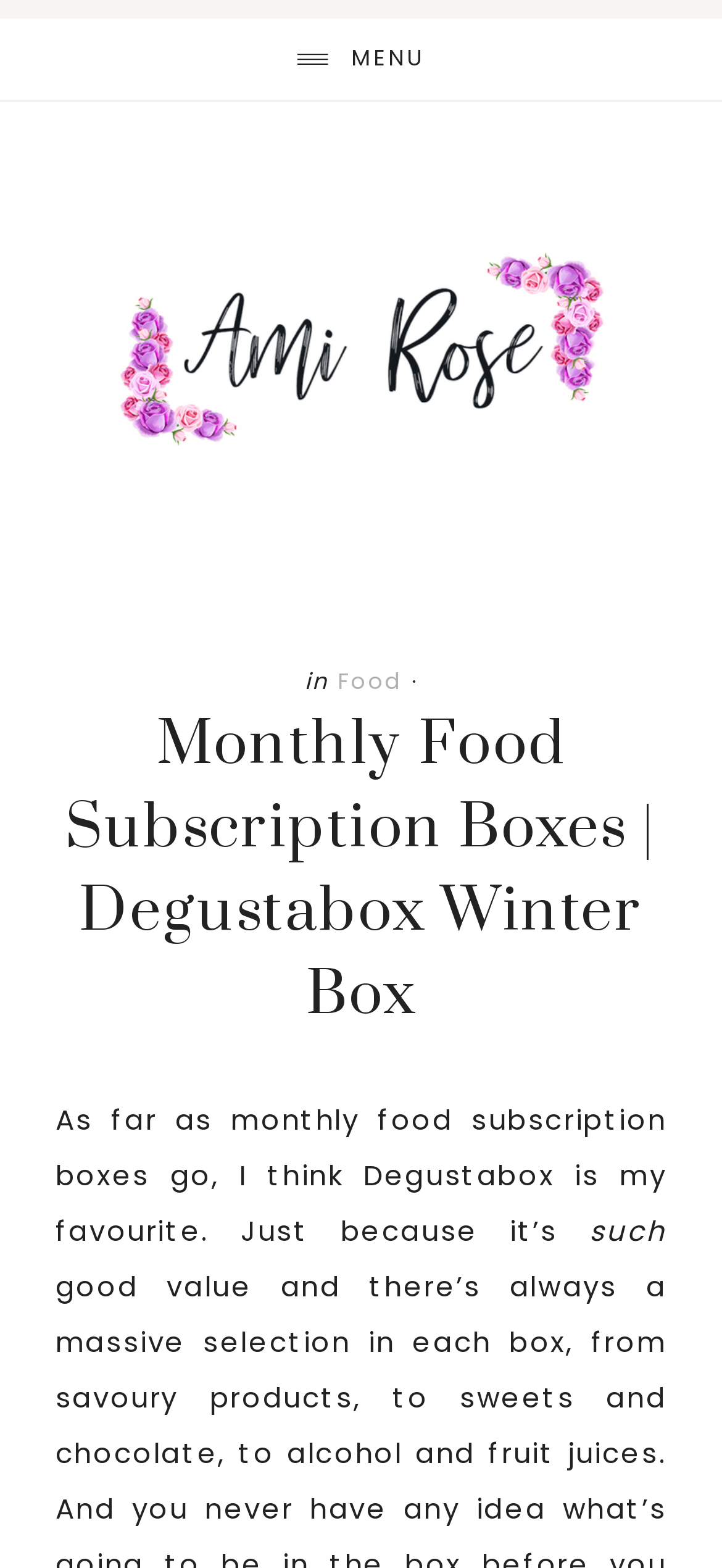Provide the bounding box coordinates of the HTML element this sentence describes: "Menu". The bounding box coordinates consist of four float numbers between 0 and 1, i.e., [left, top, right, bottom].

[0.0, 0.0, 1.0, 0.065]